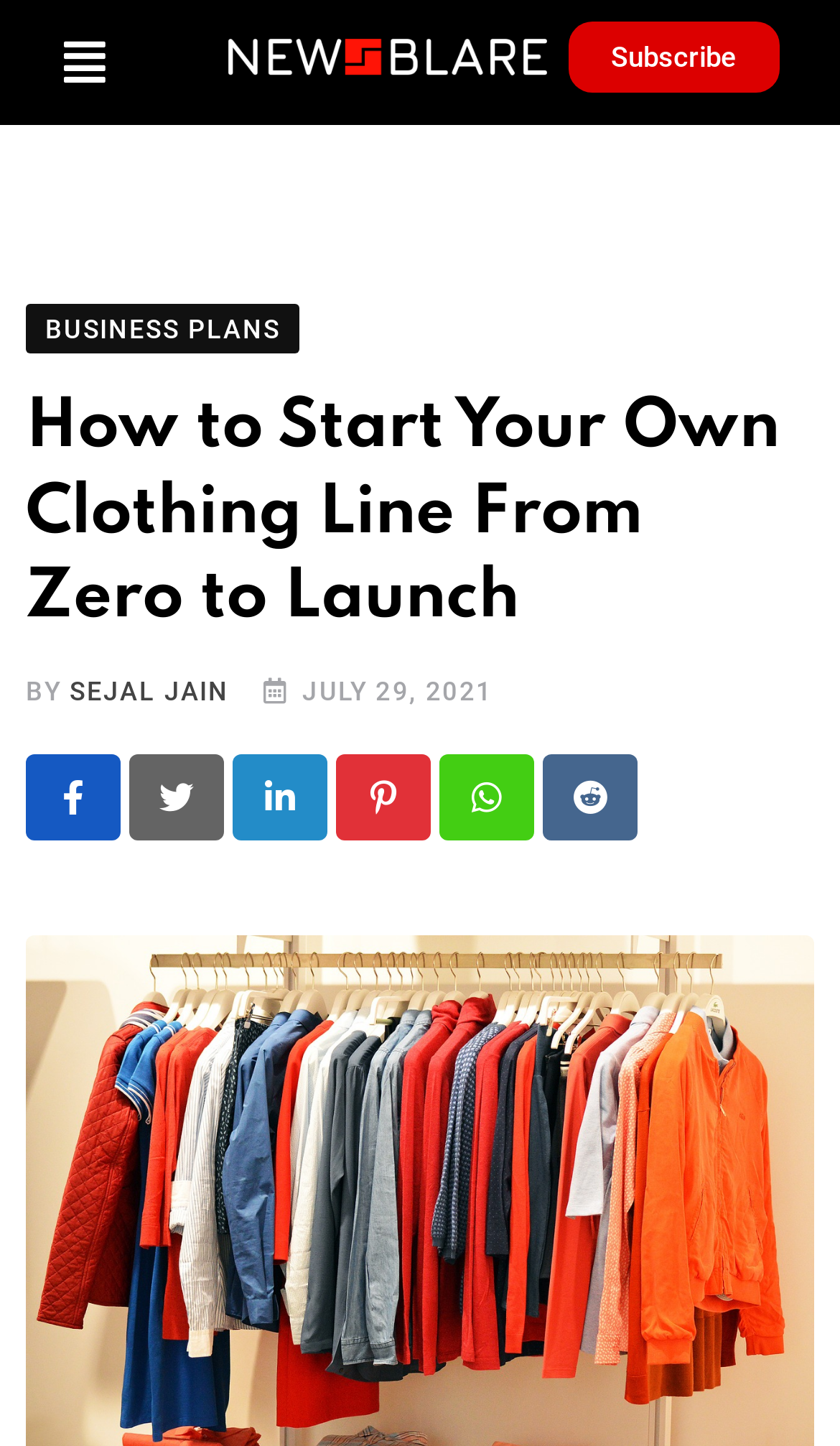Locate the bounding box coordinates of the area to click to fulfill this instruction: "Subscribe to the newsletter". The bounding box should be presented as four float numbers between 0 and 1, in the order [left, top, right, bottom].

[0.676, 0.015, 0.927, 0.064]